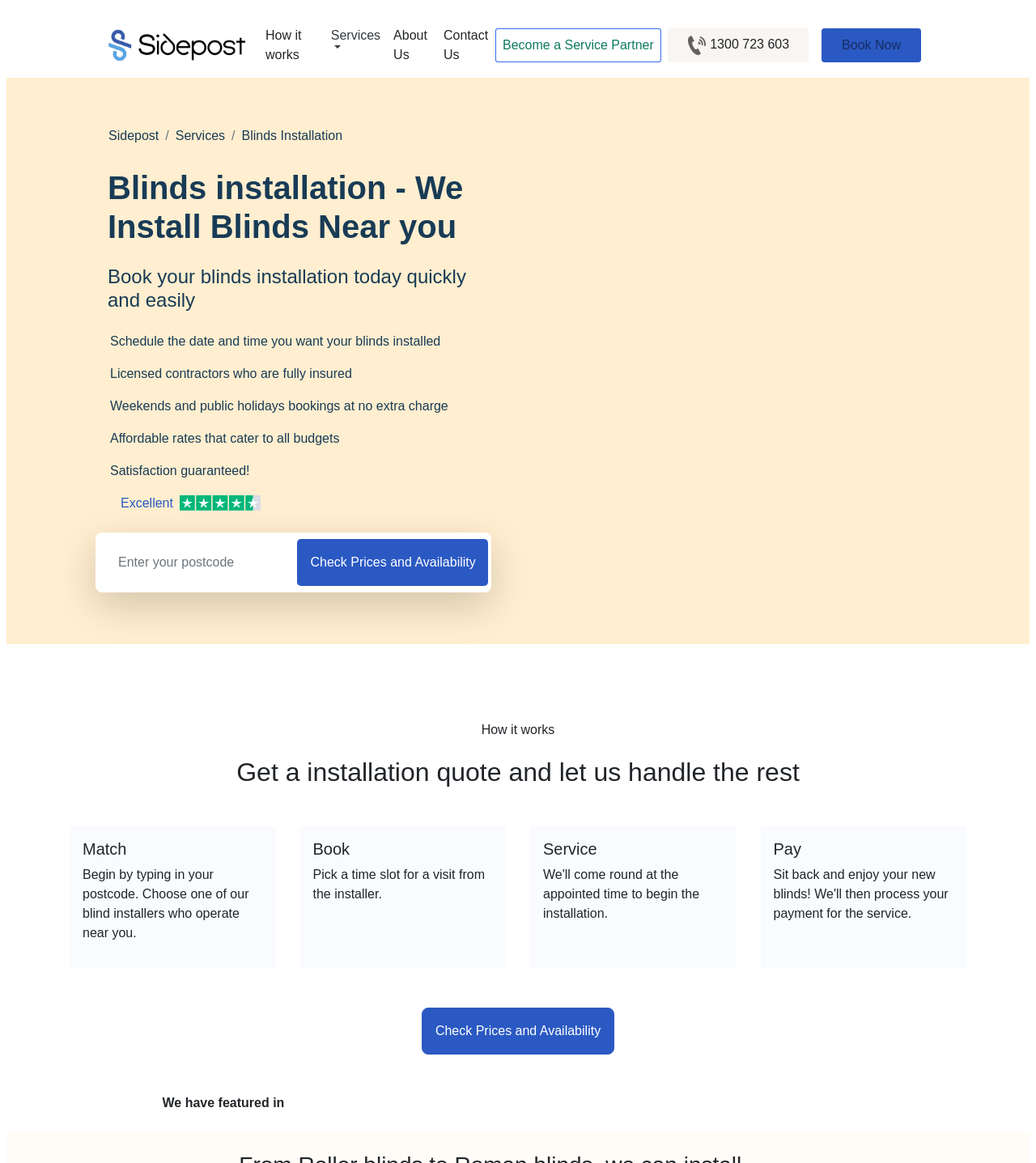What is the purpose of this website?
Using the details from the image, give an elaborate explanation to answer the question.

Based on the webpage content, it appears that the website is designed to provide a blinds installation service to customers in Australia. The website allows users to enter their postcode, check prices and availability, and book a blinds installation service.